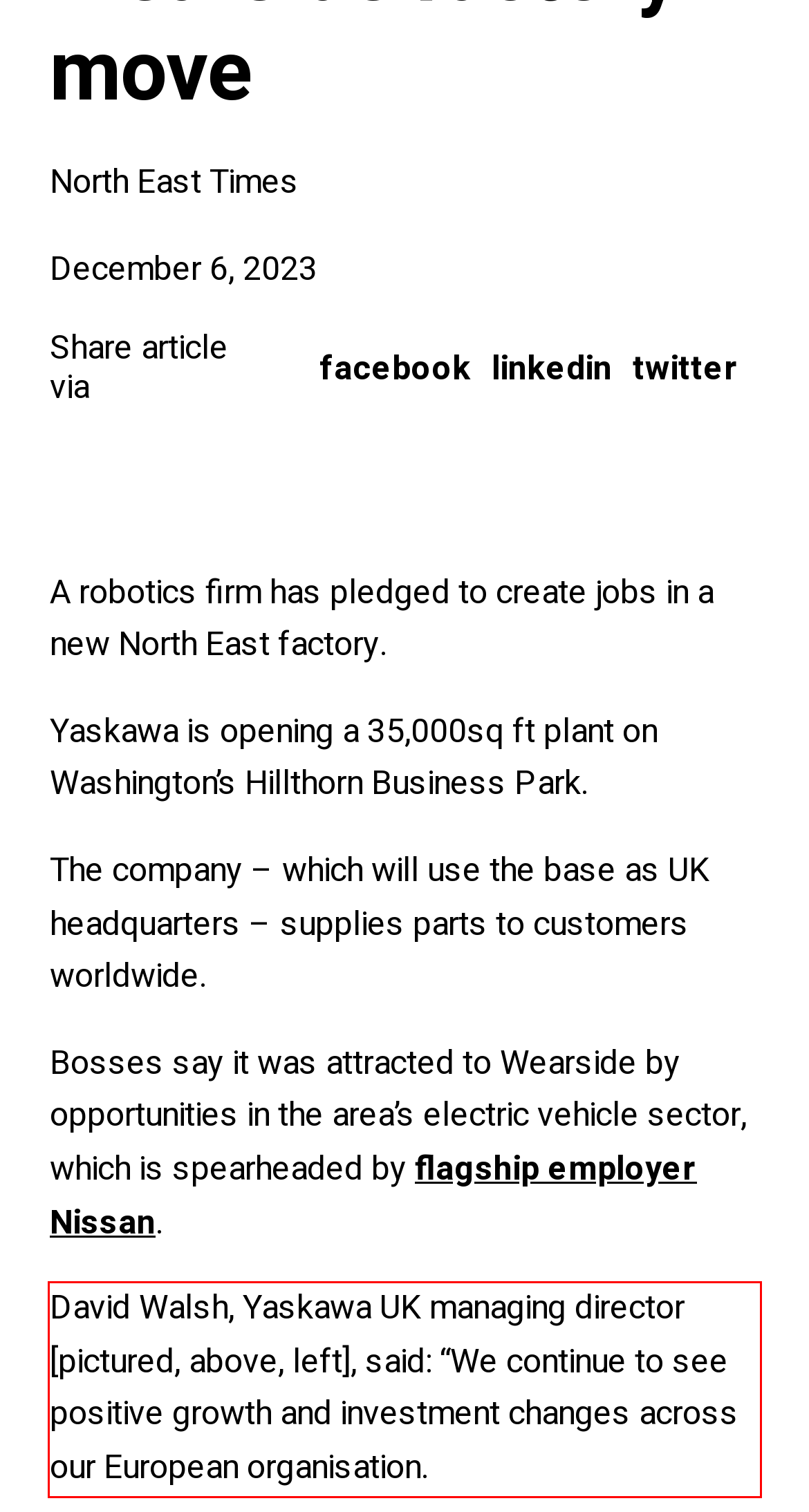Given a screenshot of a webpage, identify the red bounding box and perform OCR to recognize the text within that box.

David Walsh, Yaskawa UK managing director [pictured, above, left], said: “We continue to see positive growth and investment changes across our European organisation.